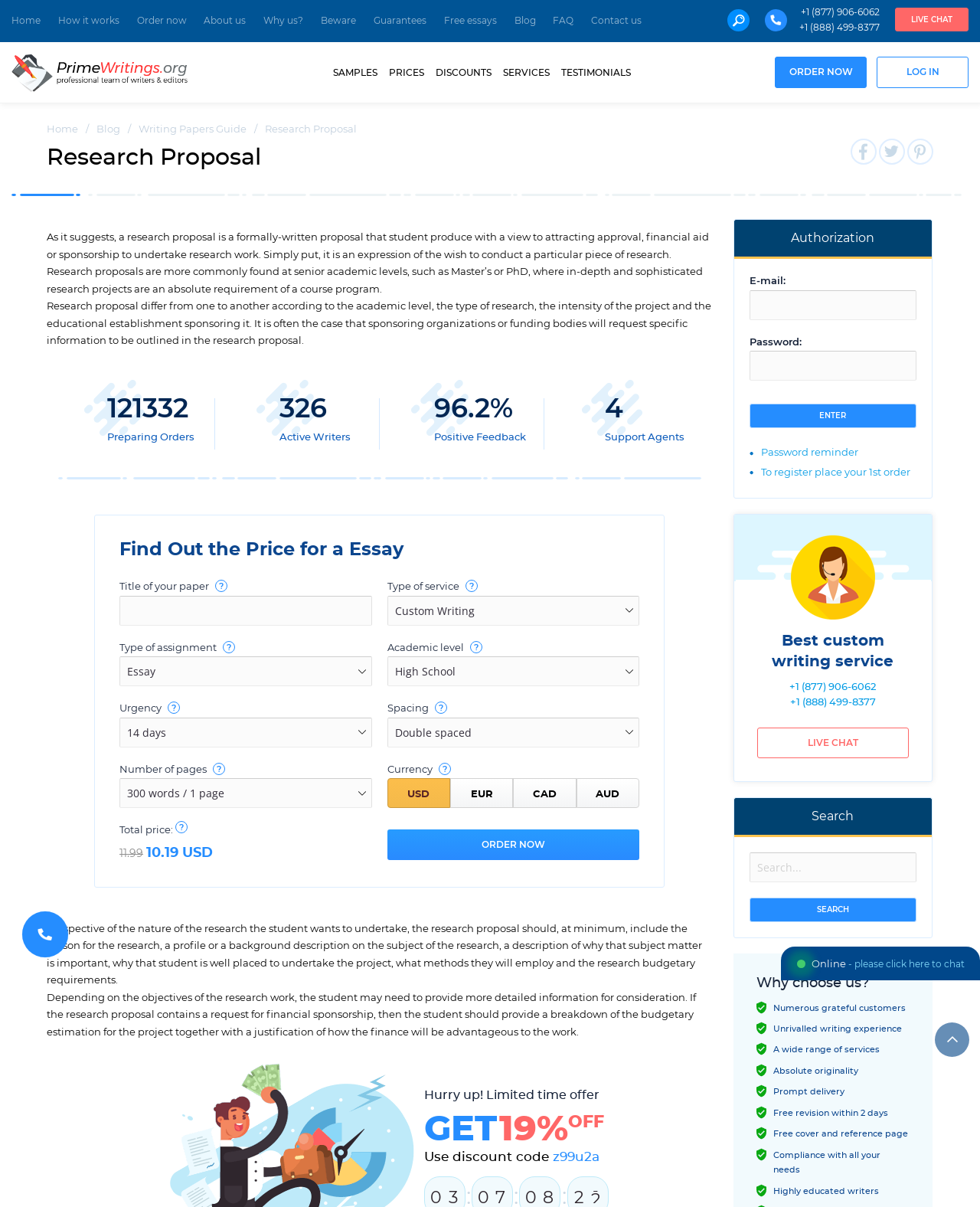What is the category of the essay?
Look at the image and respond with a one-word or short phrase answer.

Writing Papers Guide